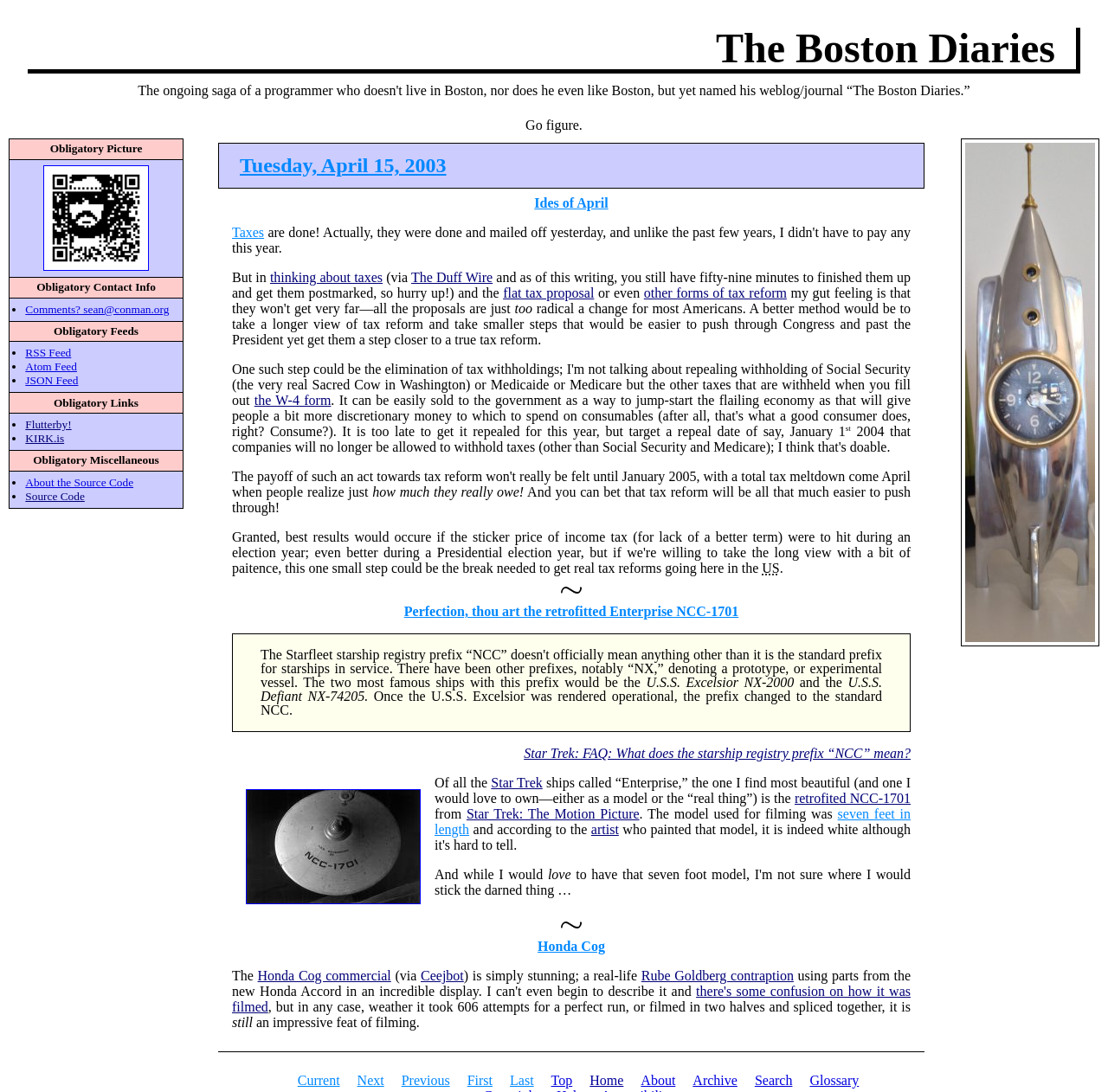What is the name of the weblog or journal?
Examine the image and provide an in-depth answer to the question.

The name of the weblog or journal is mentioned in the heading 'The Boston Diaries' at the top of the webpage.